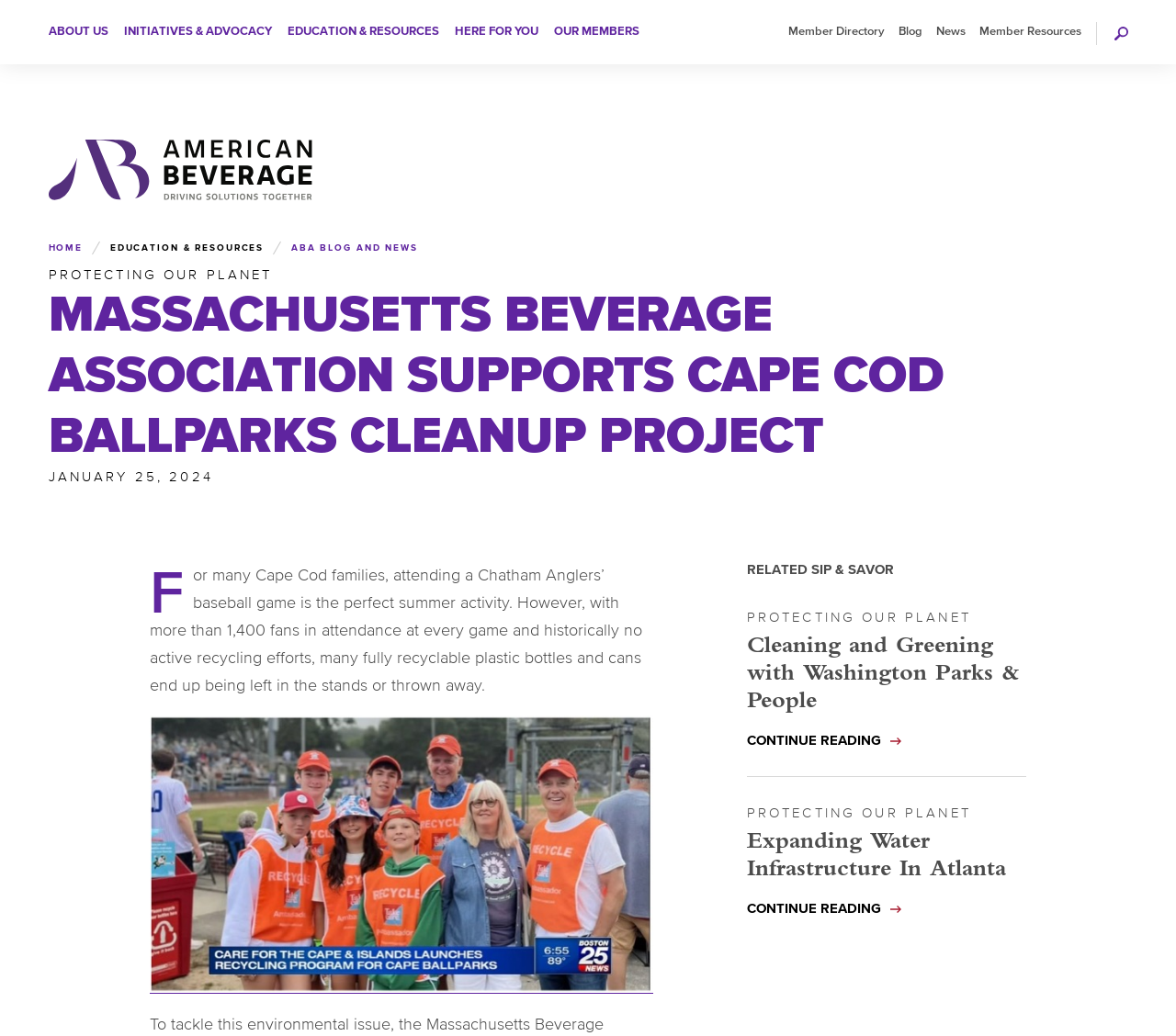Locate the bounding box coordinates of the element's region that should be clicked to carry out the following instruction: "view blog". The coordinates need to be four float numbers between 0 and 1, i.e., [left, top, right, bottom].

[0.759, 0.0, 0.789, 0.062]